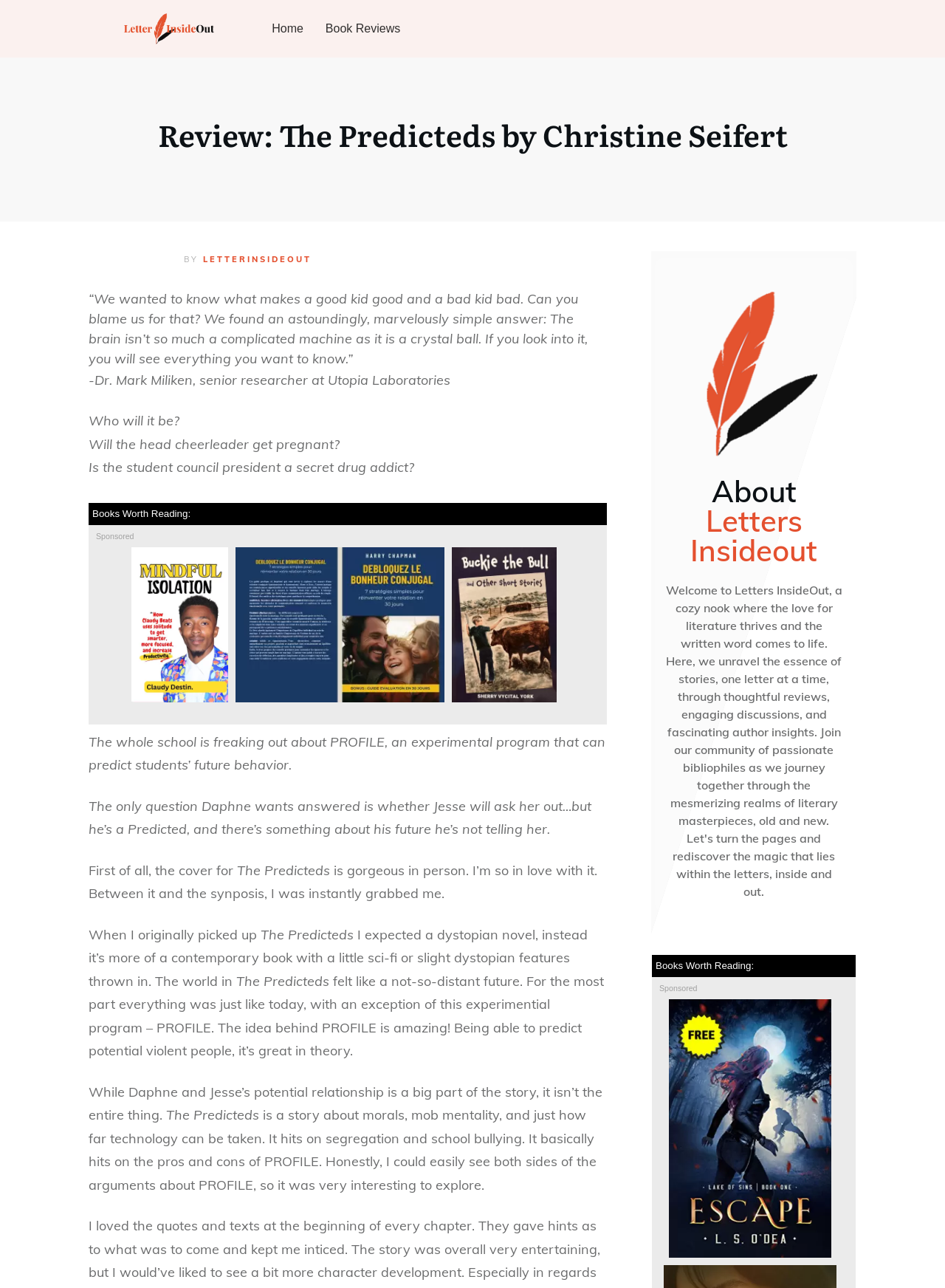Find the bounding box of the element with the following description: "parent_node: Books Worth Reading:". The coordinates must be four float numbers between 0 and 1, formatted as [left, top, right, bottom].

[0.478, 0.517, 0.597, 0.531]